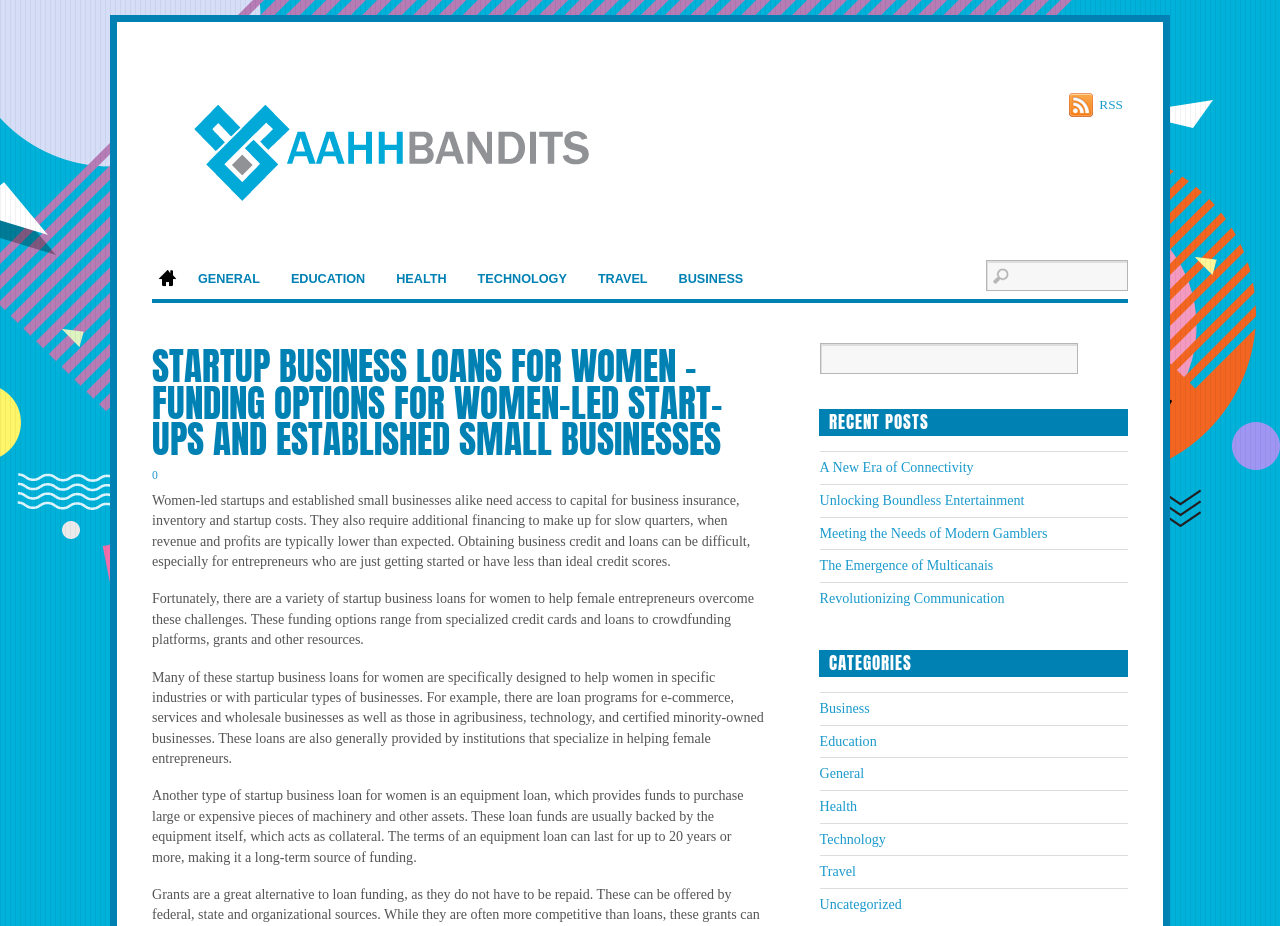Give the bounding box coordinates for the element described by: "Business".

[0.64, 0.756, 0.679, 0.773]